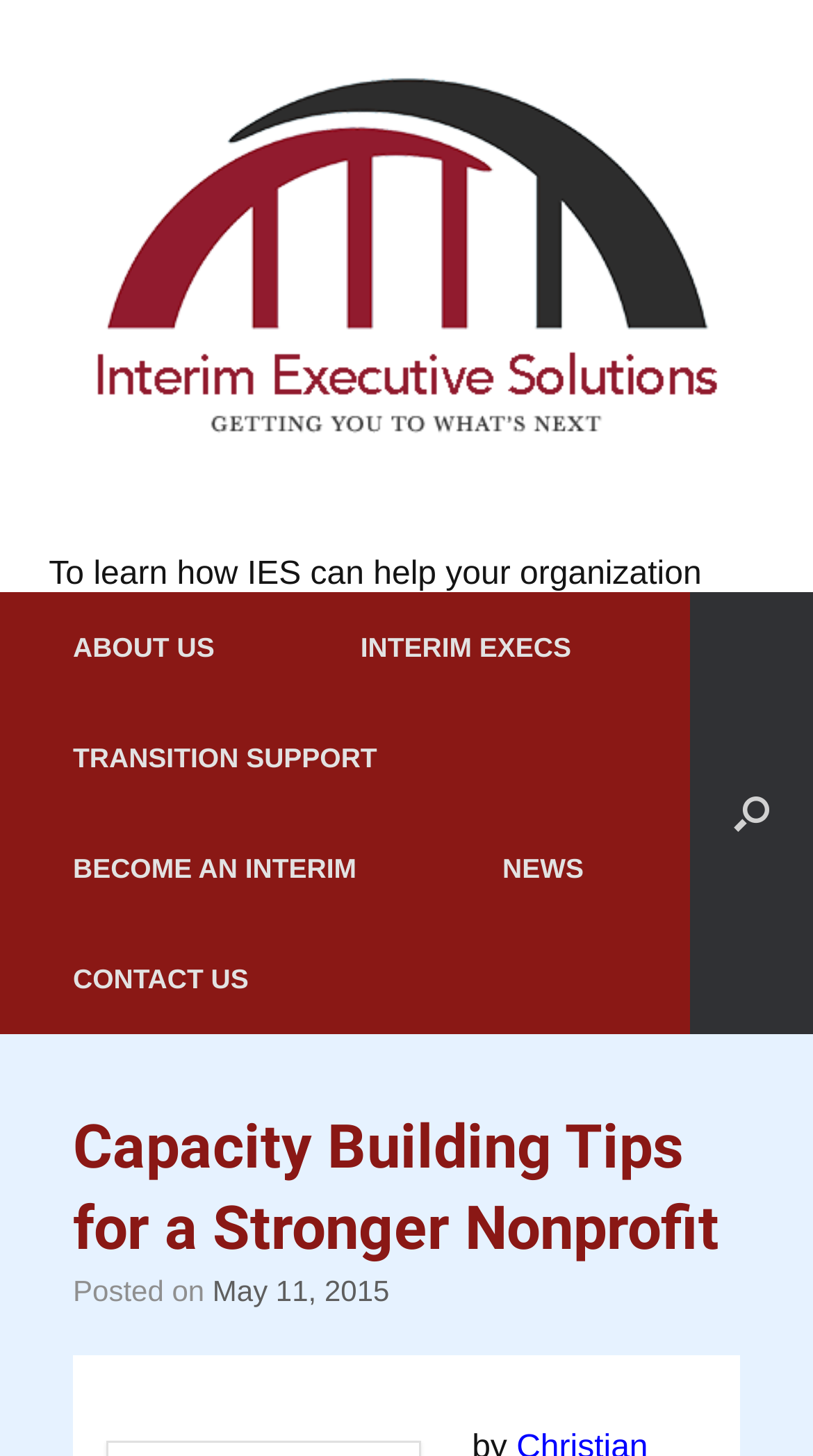How many links are in the top navigation menu?
Kindly answer the question with as much detail as you can.

I counted the number of links in the top navigation menu, which are 'ABOUT US', 'INTERIM EXECS', 'TRANSITION SUPPORT', 'BECOME AN INTERIM', 'NEWS', and 'CONTACT US'.